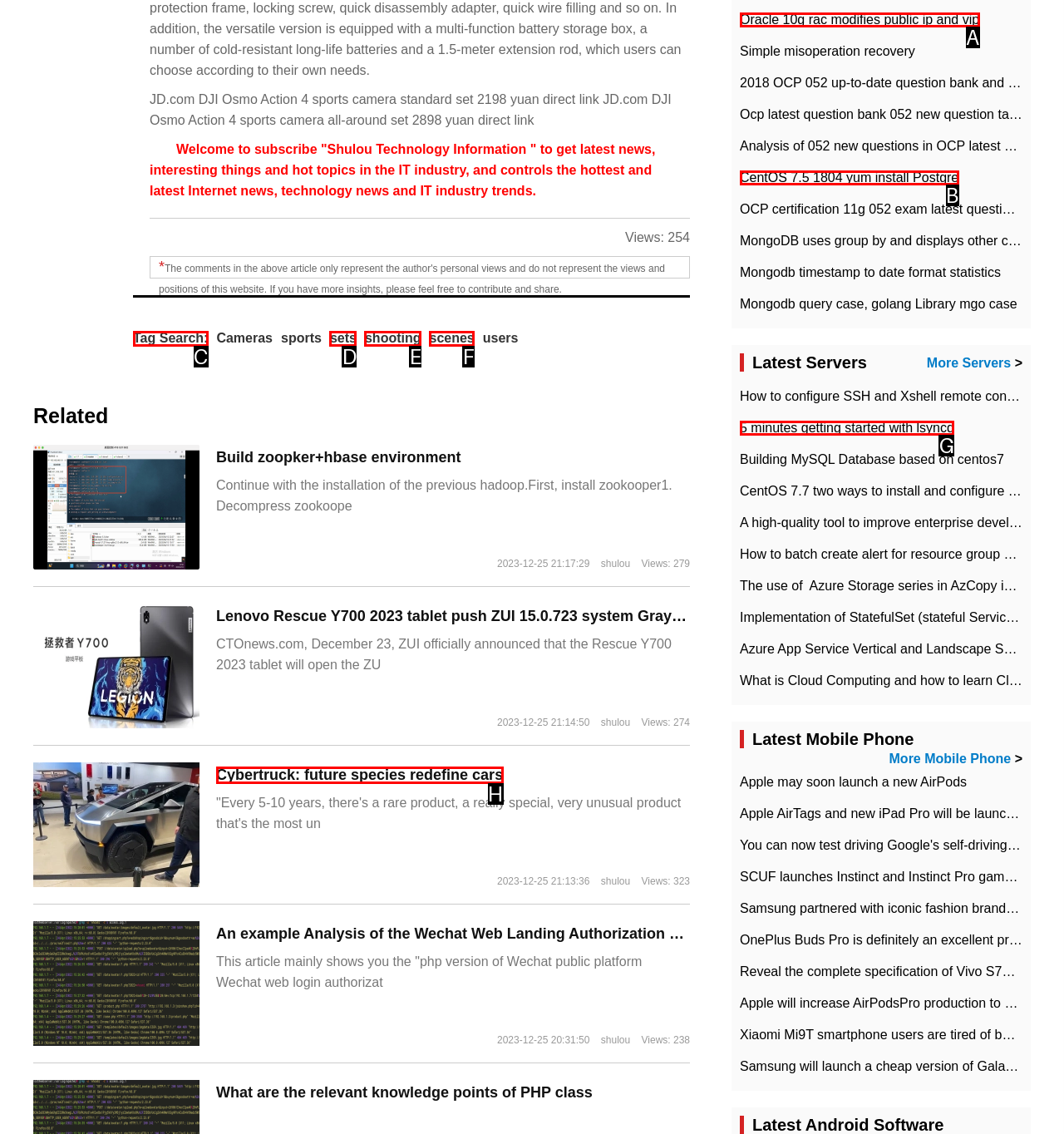With the provided description: Cybertruck: future species redefine cars, select the most suitable HTML element. Respond with the letter of the selected option.

H